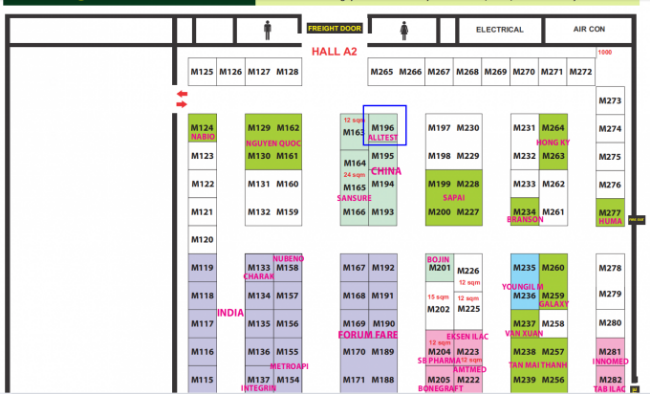What is the purpose of this map?
Refer to the image and give a detailed answer to the query.

The map visually organizes the placement of exhibitors, helping attendees of the exhibition locate various companies and products effectively.